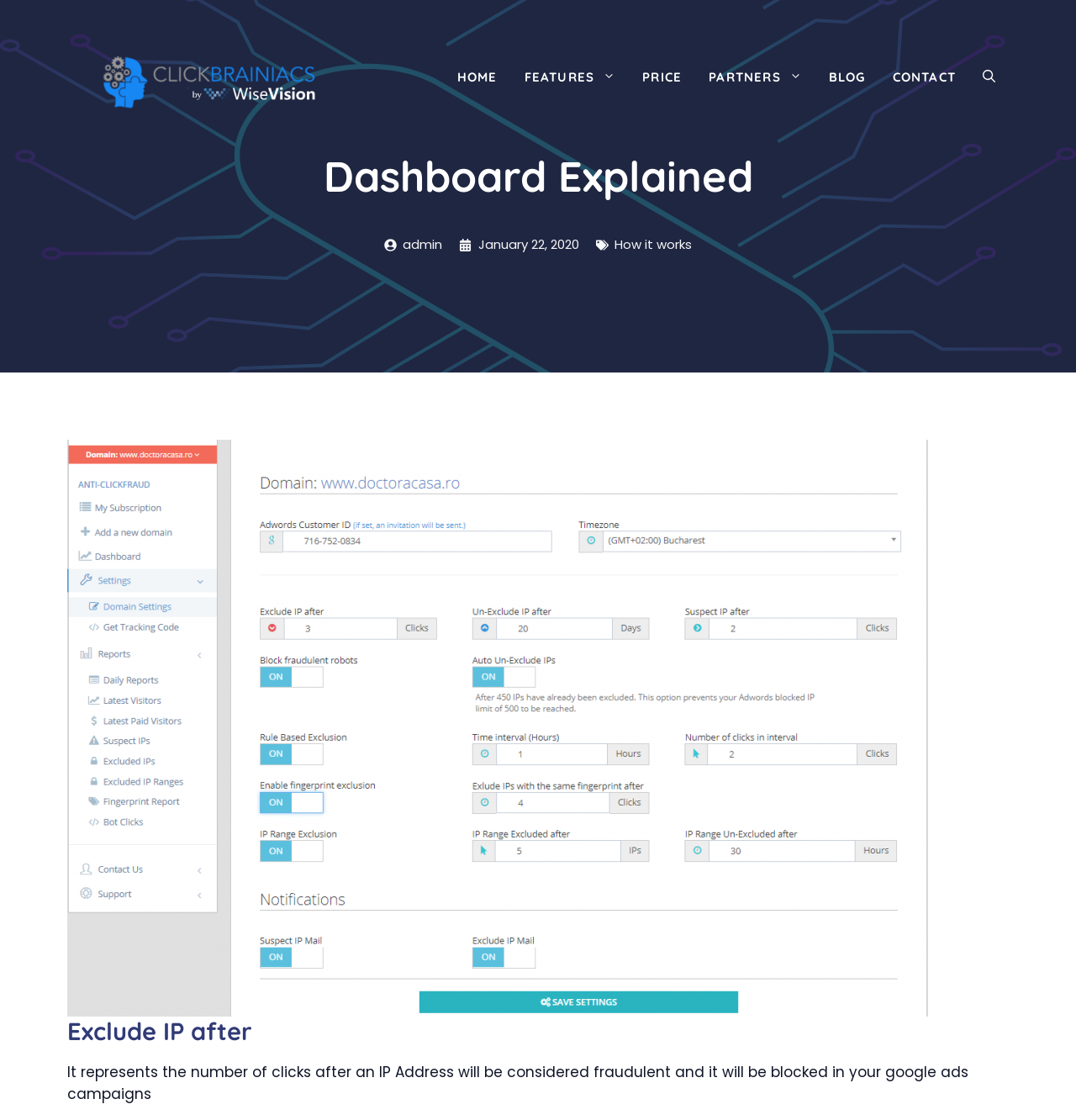How many navigation links are present?
Answer the question with just one word or phrase using the image.

7